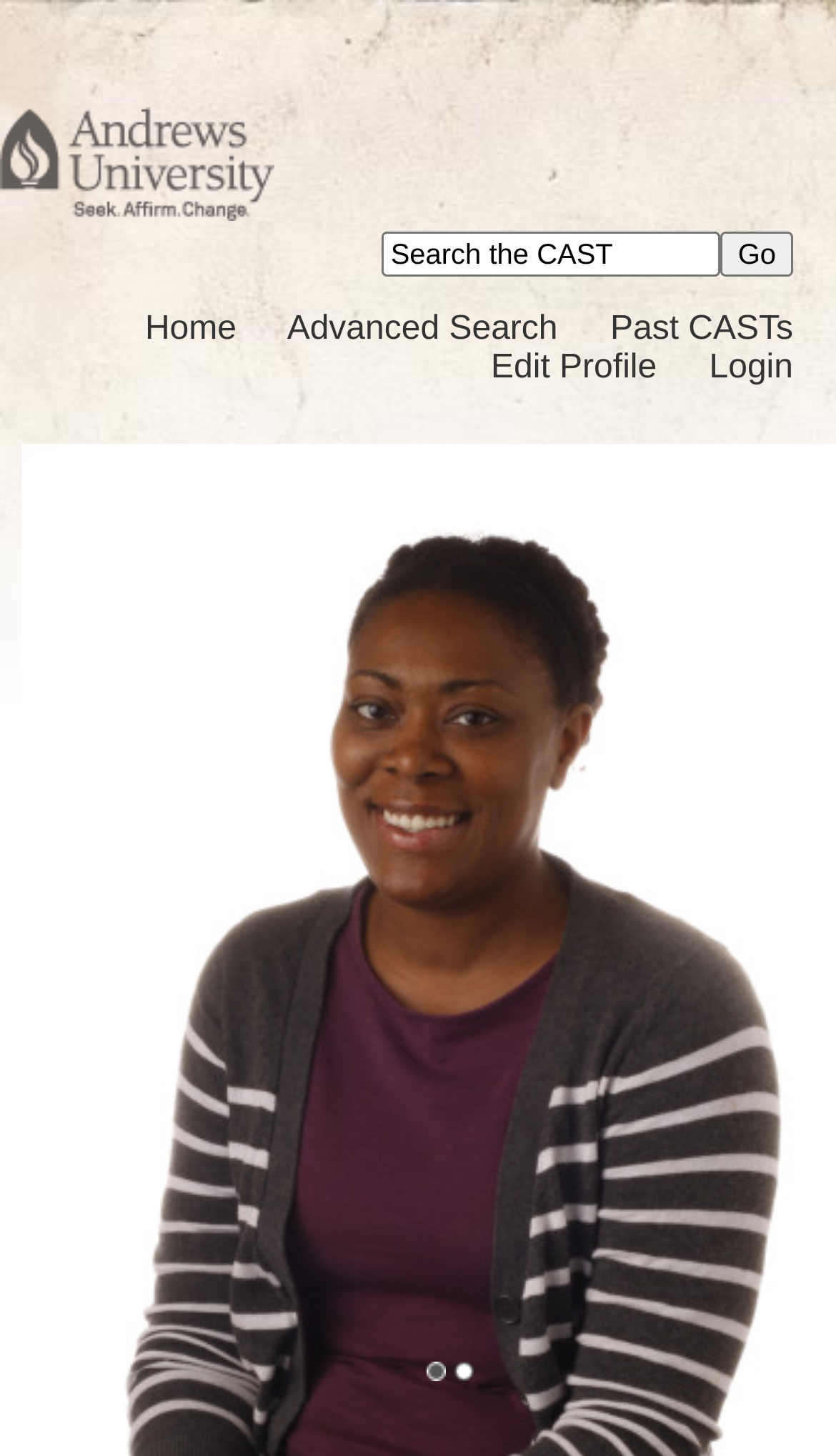What is the purpose of the textbox? Observe the screenshot and provide a one-word or short phrase answer.

Search